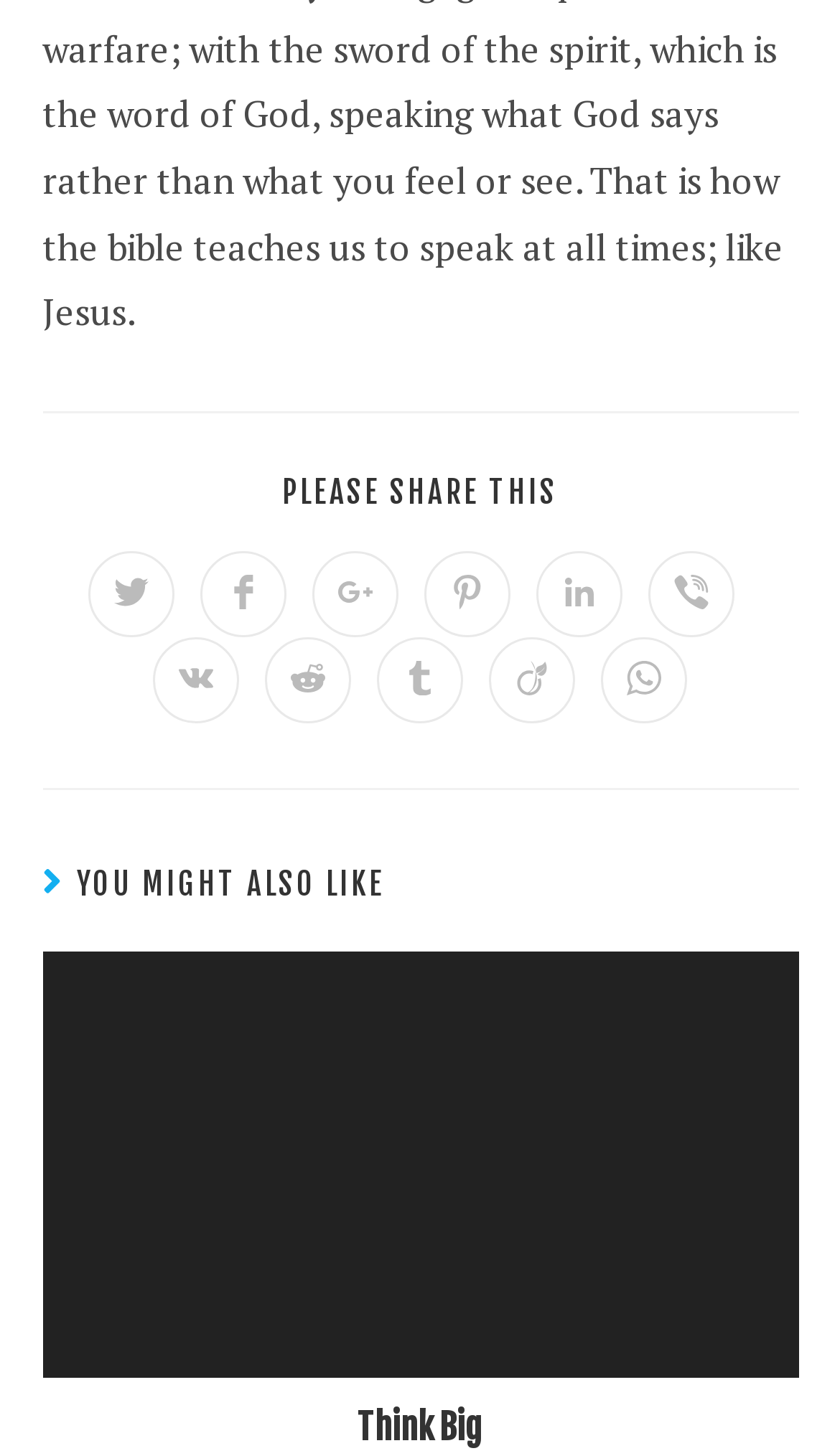Specify the bounding box coordinates of the element's region that should be clicked to achieve the following instruction: "Think Big". The bounding box coordinates consist of four float numbers between 0 and 1, in the format [left, top, right, bottom].

[0.081, 0.963, 0.919, 0.997]